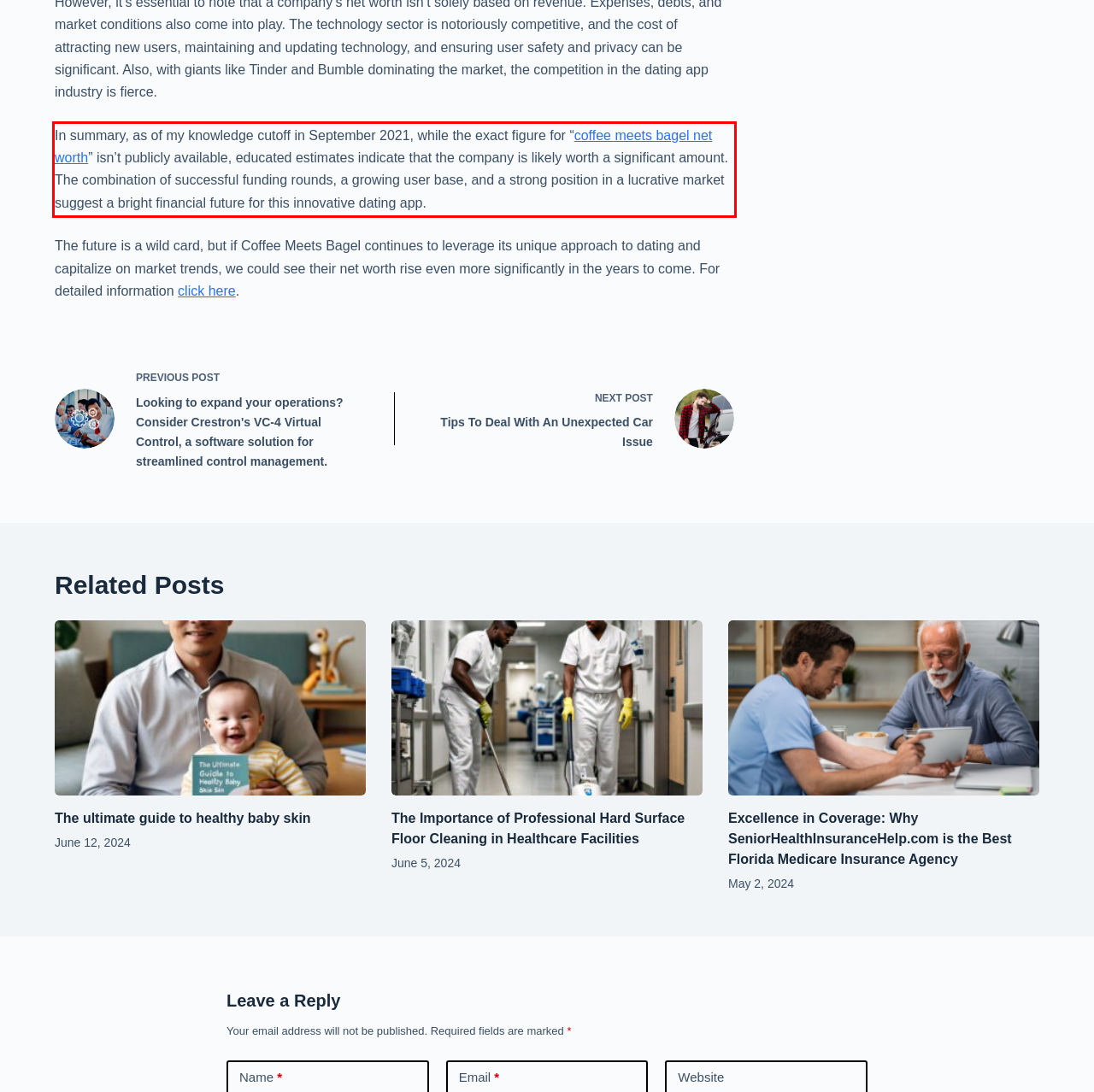Review the screenshot of the webpage and recognize the text inside the red rectangle bounding box. Provide the extracted text content.

In summary, as of my knowledge cutoff in September 2021, while the exact figure for “coffee meets bagel net worth” isn’t publicly available, educated estimates indicate that the company is likely worth a significant amount. The combination of successful funding rounds, a growing user base, and a strong position in a lucrative market suggest a bright financial future for this innovative dating app.